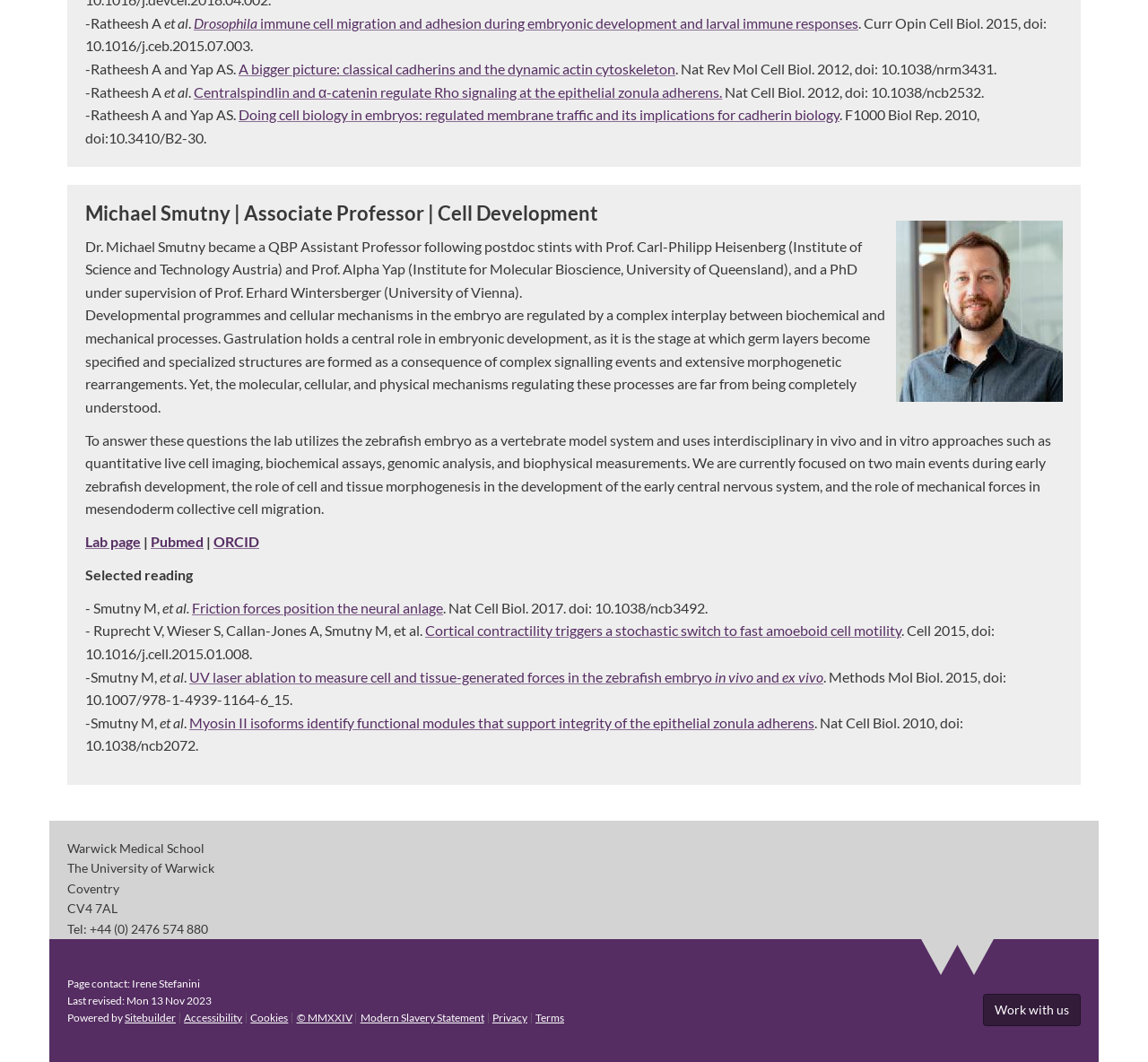Locate the bounding box coordinates of the element that should be clicked to execute the following instruction: "Search publications on Pubmed".

[0.131, 0.502, 0.177, 0.518]